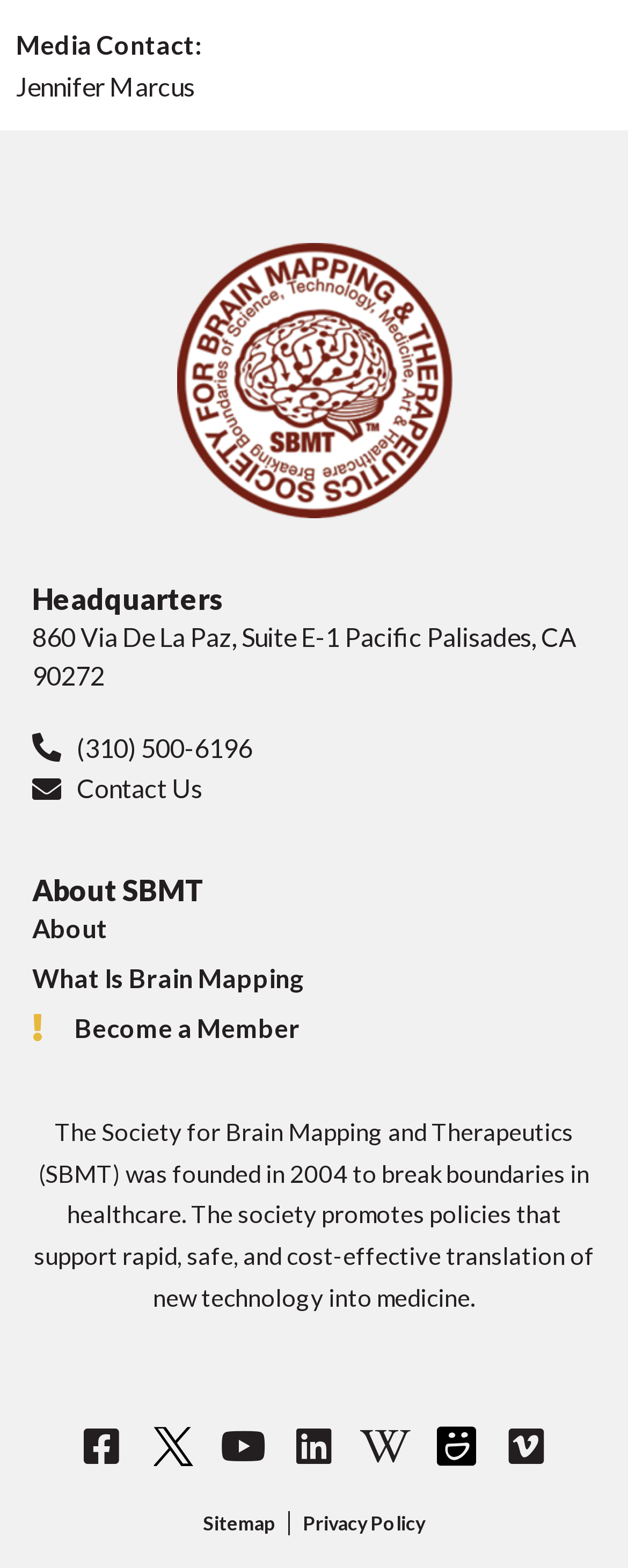How many social media links are present at the bottom of the page?
Please respond to the question with a detailed and thorough explanation.

There are five social media links present at the bottom of the page, which are Facebook, Youtube, Linkedin, Wikipedia, and Vimeo.